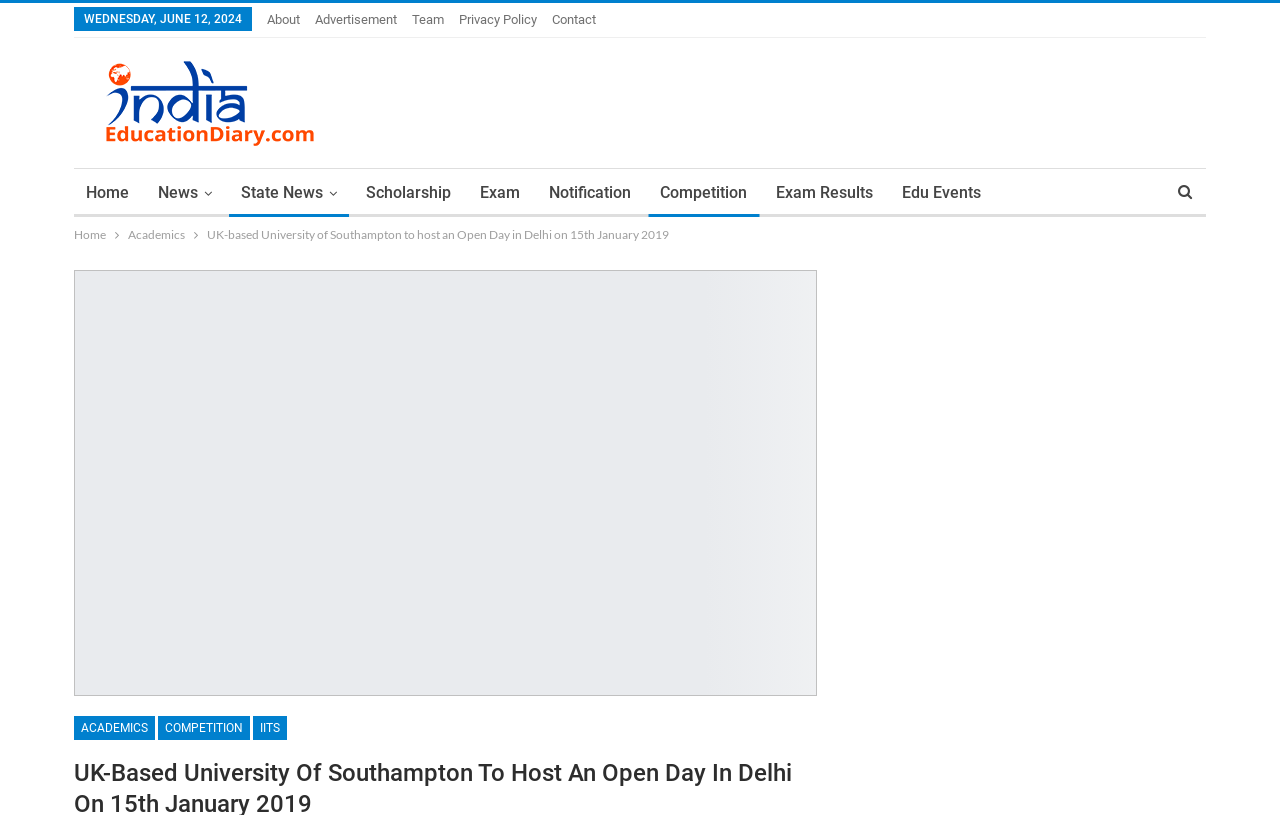Create a detailed description of the webpage's content and layout.

The webpage appears to be an educational news article page. At the top, there is a horizontal navigation bar with links to "About", "Advertisement", "Team", "Privacy Policy", and "Contact". Below this navigation bar, there is a table layout with a publisher's logo and a link to the publisher's page on the left side.

On the top-right corner, there is a date "WEDNESDAY, JUNE 12, 2024". Below the date, there is a main navigation menu with links to "Home", "News", "State News", "Scholarship", "Exam", "Notification", "Competition", "Exam Results", and "Edu Events". These links are arranged horizontally and take up most of the width of the page.

Below the main navigation menu, there is a breadcrumbs navigation section with links to "Home" and "Academics". Next to the breadcrumbs, there is a title "UK-based University of Southampton to host an Open Day in Delhi on 15th January 2019" which is also a link. This title is the main heading of the article.

At the bottom of the page, there are three links arranged horizontally: "ACADEMICS", "COMPETITION", and "IITS". These links seem to be related to the article's content. There are no images on the page except for the publisher's logo.